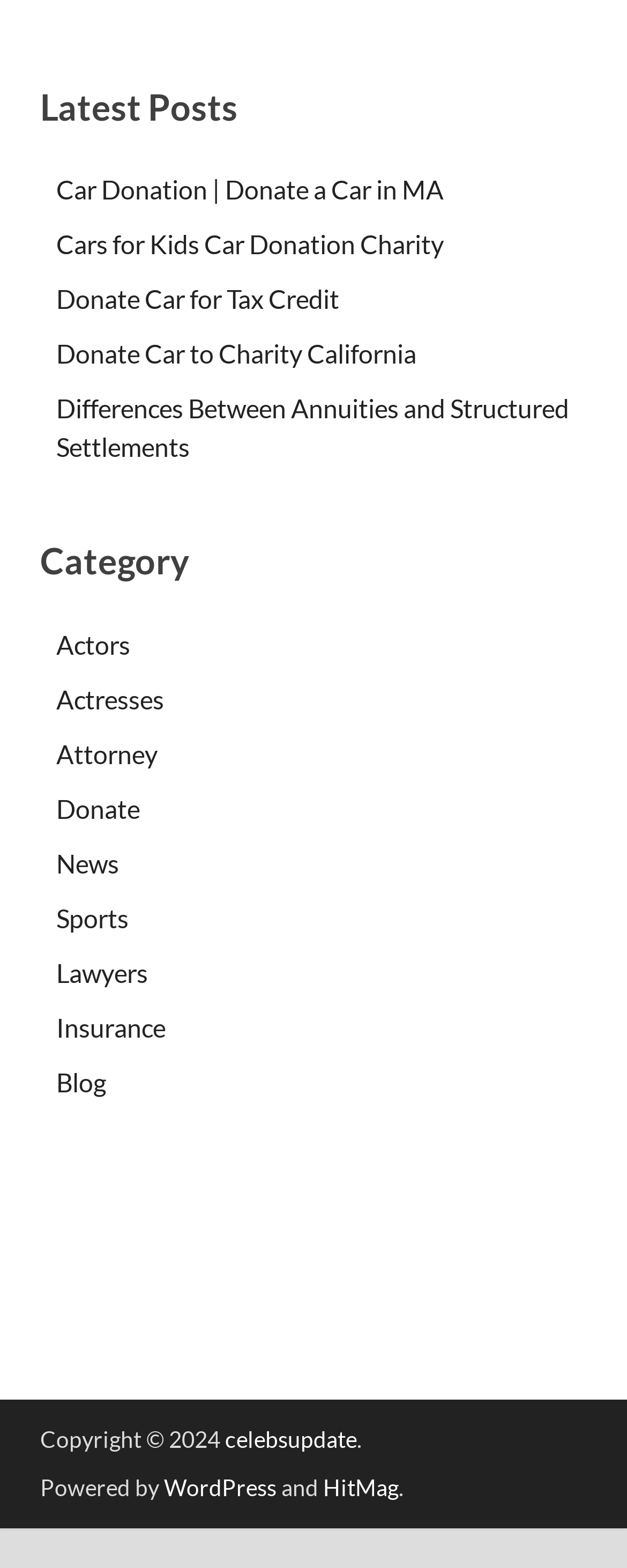Please answer the following question as detailed as possible based on the image: 
How many categories are listed?

Under the 'Category' heading, there are 9 categories listed: 'Actors', 'Actresses', 'Attorney', 'Donate', 'News', 'Sports', 'Lawyers', 'Insurance', and 'Blog'.